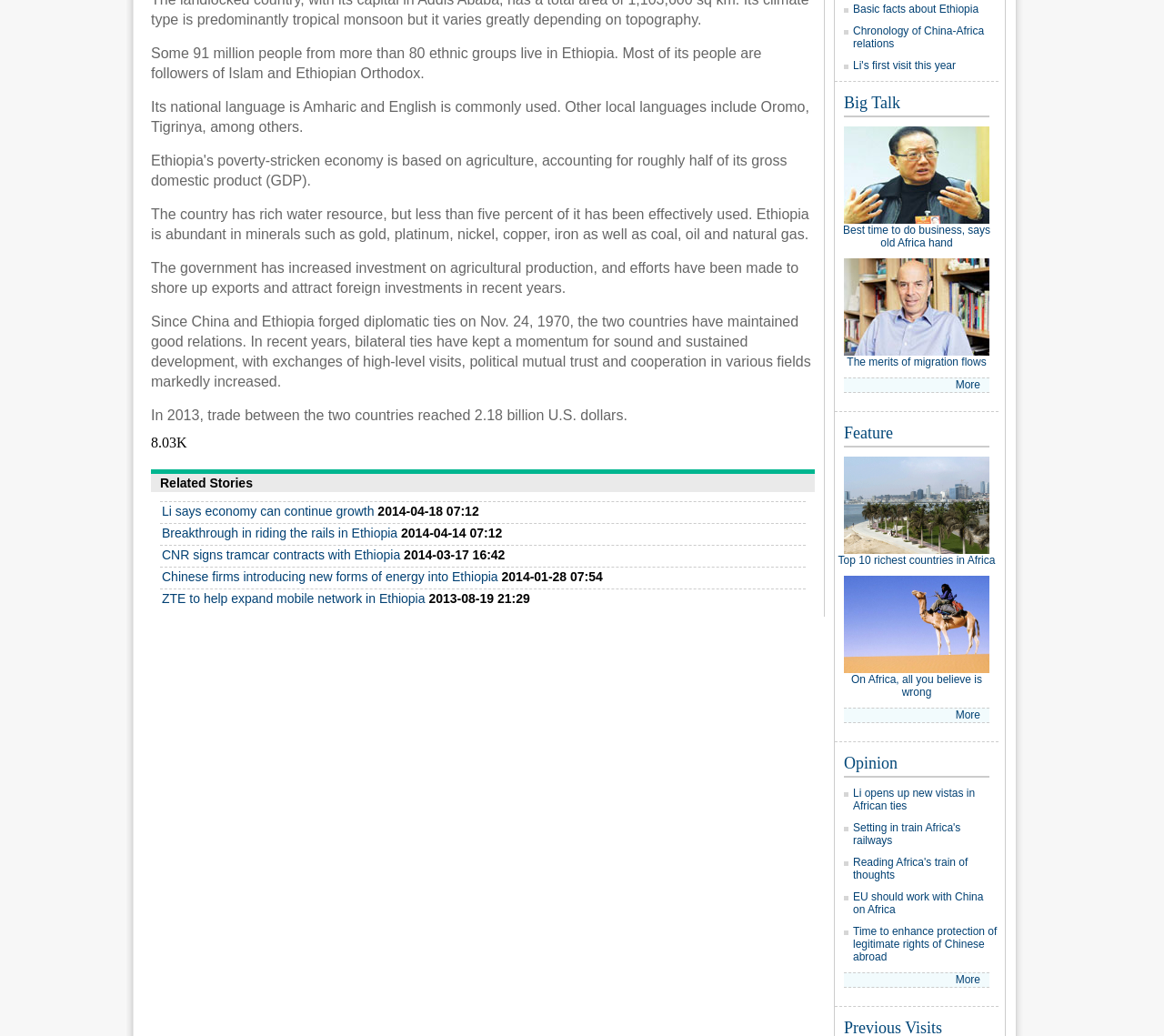Given the description of a UI element: "Basic facts about Ethiopia", identify the bounding box coordinates of the matching element in the webpage screenshot.

[0.733, 0.003, 0.841, 0.015]